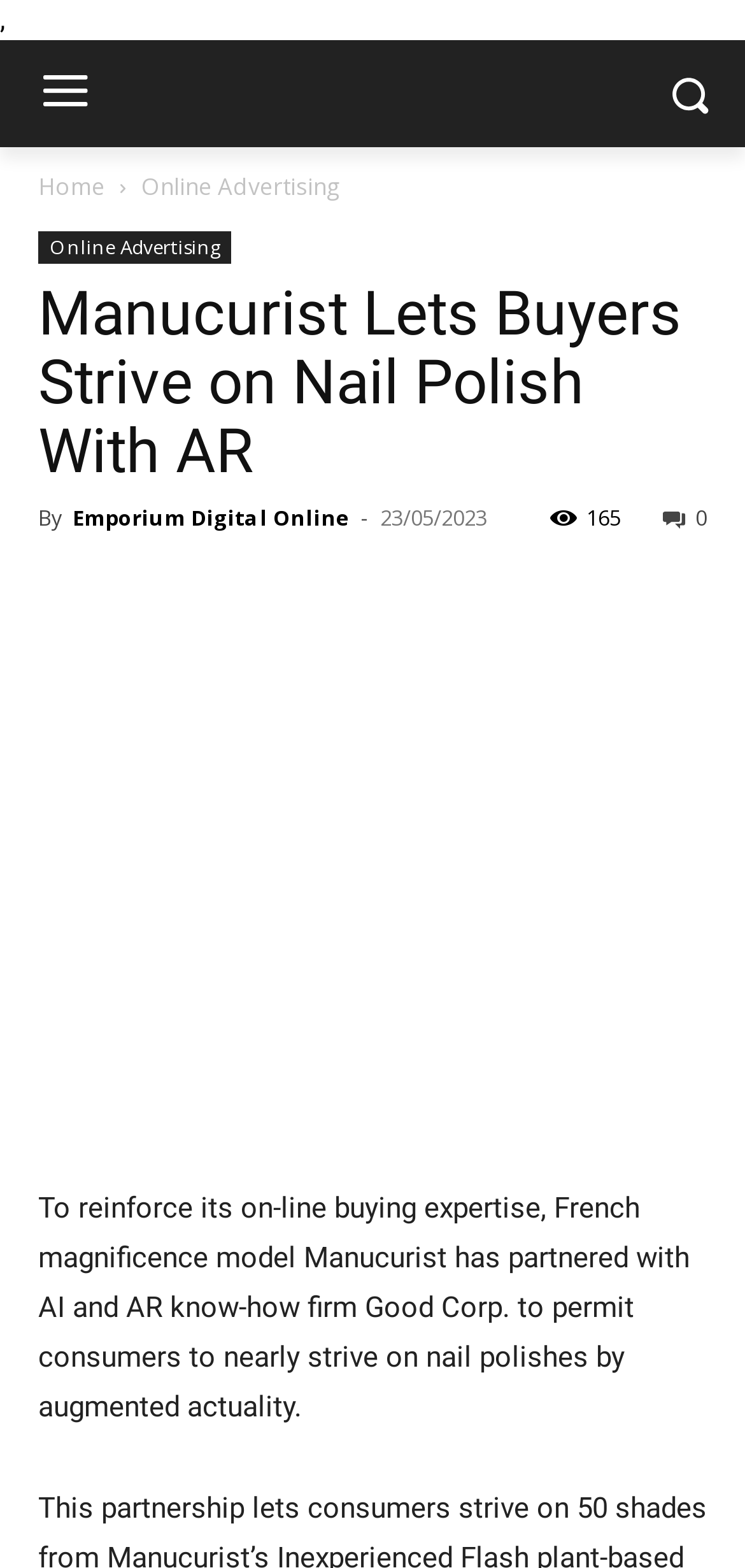Elaborate on the information and visuals displayed on the webpage.

The webpage appears to be a news article or blog post about Manucurist, a French beauty brand, and its partnership with Good Corp. to allow customers to virtually try on nail polishes using augmented reality. 

At the top of the page, there is a logo or icon of Emporium Digital Online, accompanied by a link to the same. To the right of this logo, there is another image. Below these elements, there are several links to different sections of the website, including "Home" and "Online Advertising". 

The main content of the page is a news article with a heading that reads "Manucurist Lets Buyers Strive on Nail Polish With AR". The article is attributed to "Emporium Digital Online" and has a timestamp of "23/05/2023". There are also social media links and a Facebook like button below the article heading. 

The article itself describes how Manucurist has partnered with Good Corp. to allow customers to virtually try on nail polishes using augmented reality. 

To the right of the article, there are several other links to different news articles or blog posts, including "The Potential of Self-Driving Trucks", "The New Way to Create AI Videos with Sora by OpenAI", "A Take a look at How the Model Stays Forward of the Competitions", and "Grand Theft Auto Online".